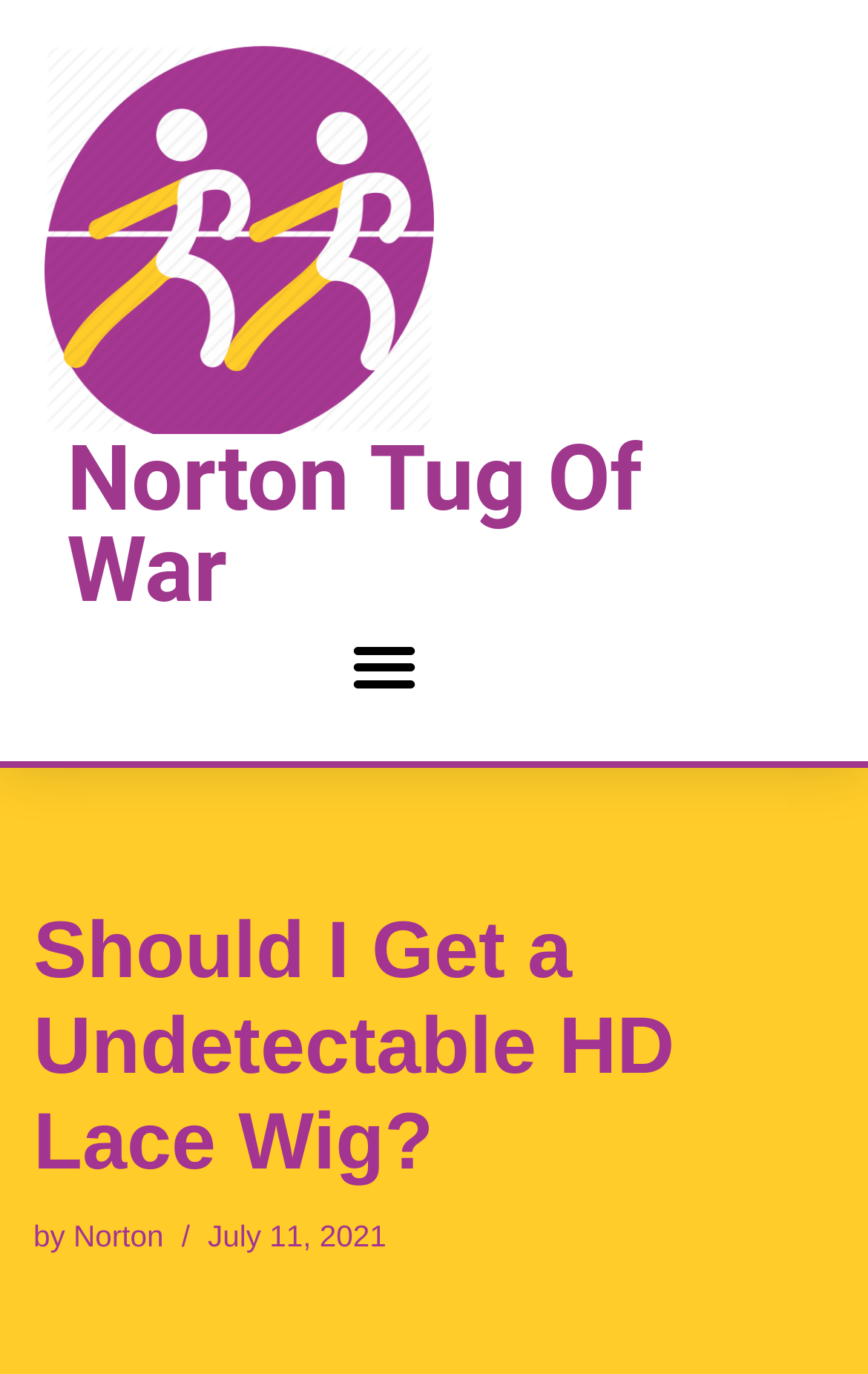Is there a menu toggle button on the webpage?
Using the picture, provide a one-word or short phrase answer.

Yes